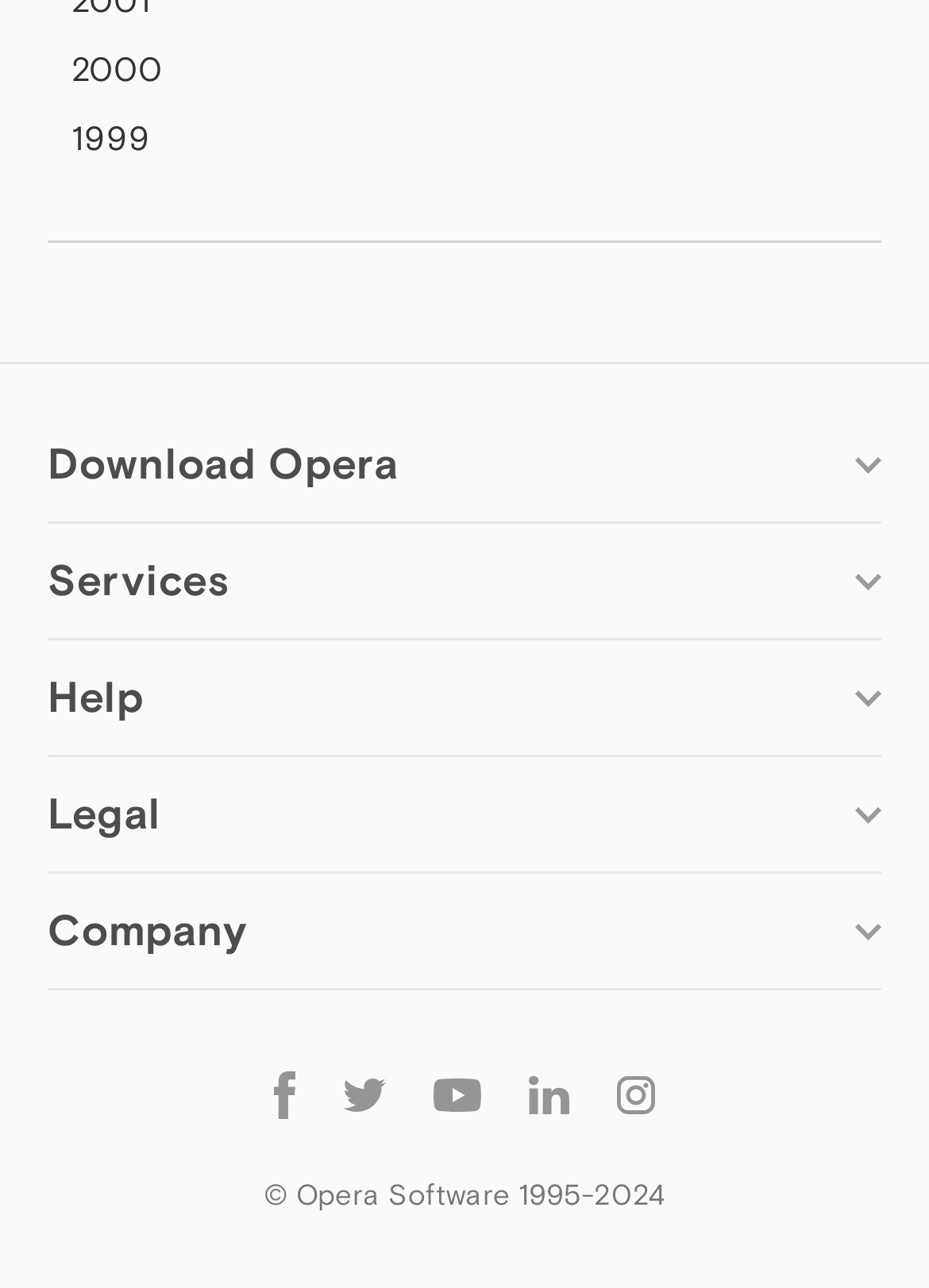Locate the coordinates of the bounding box for the clickable region that fulfills this instruction: "Learn about Opera's security".

[0.051, 0.688, 0.175, 0.714]